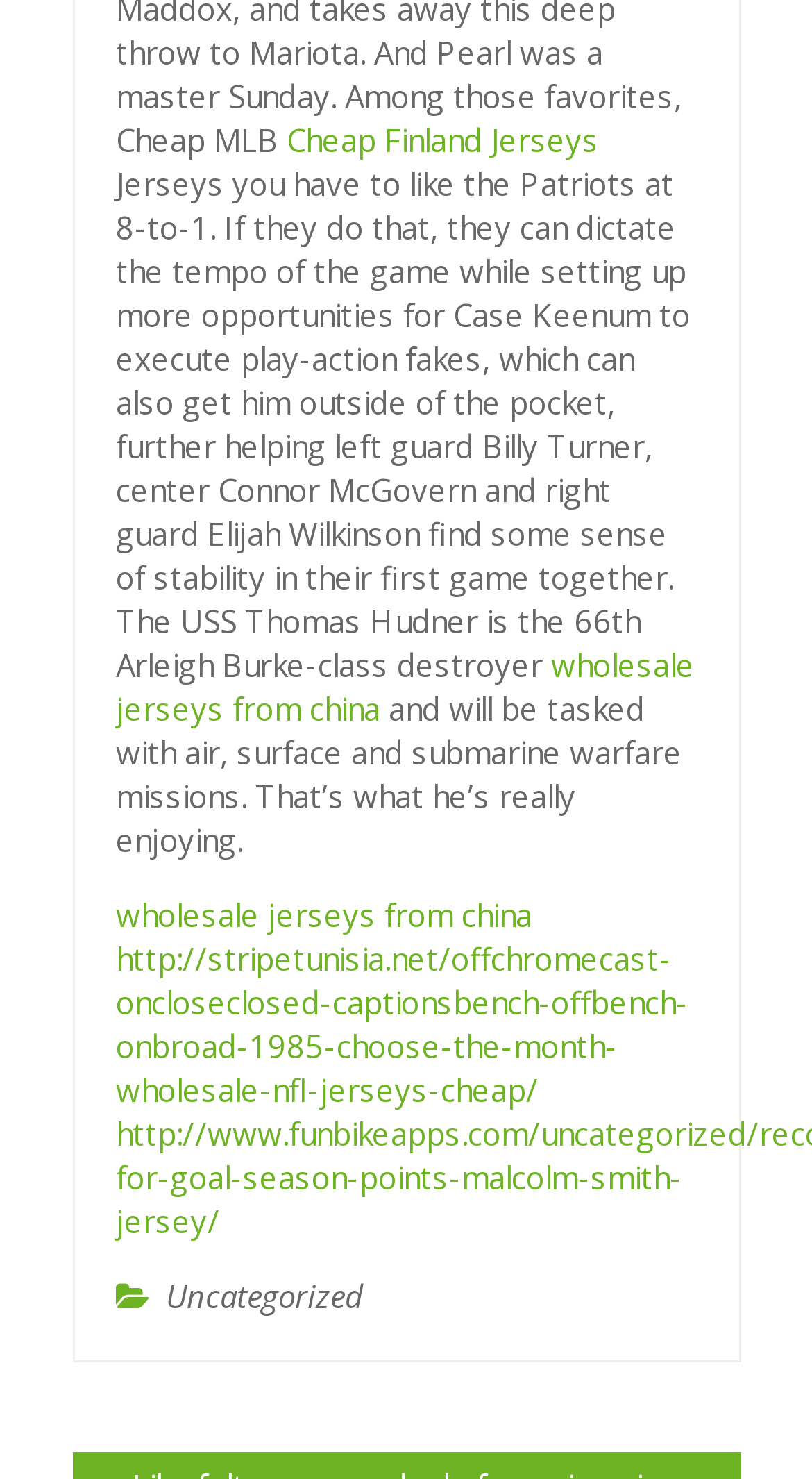Based on the element description, predict the bounding box coordinates (top-left x, top-left y, bottom-right x, bottom-right y) for the UI element in the screenshot: wholesale jerseys from china

[0.142, 0.604, 0.655, 0.632]